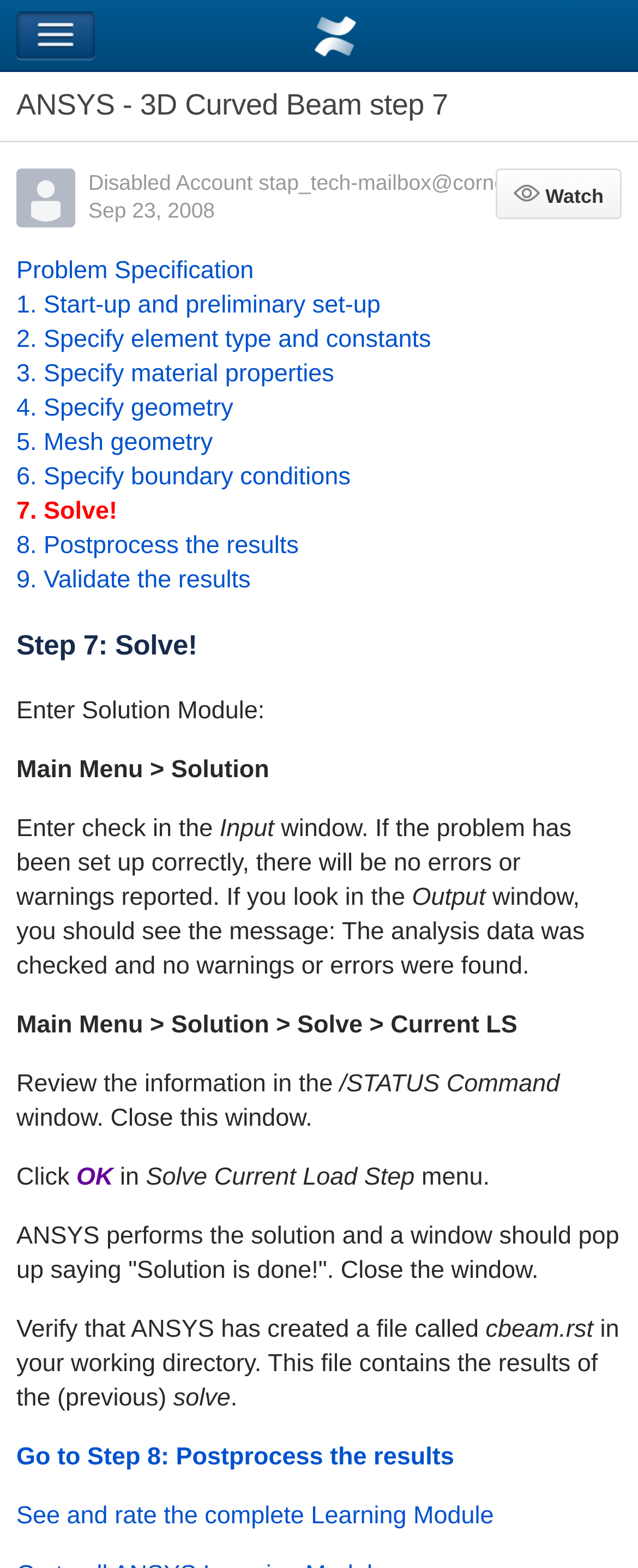Respond to the following question with a brief word or phrase:
What is the current step in the tutorial?

Step 7: Solve!